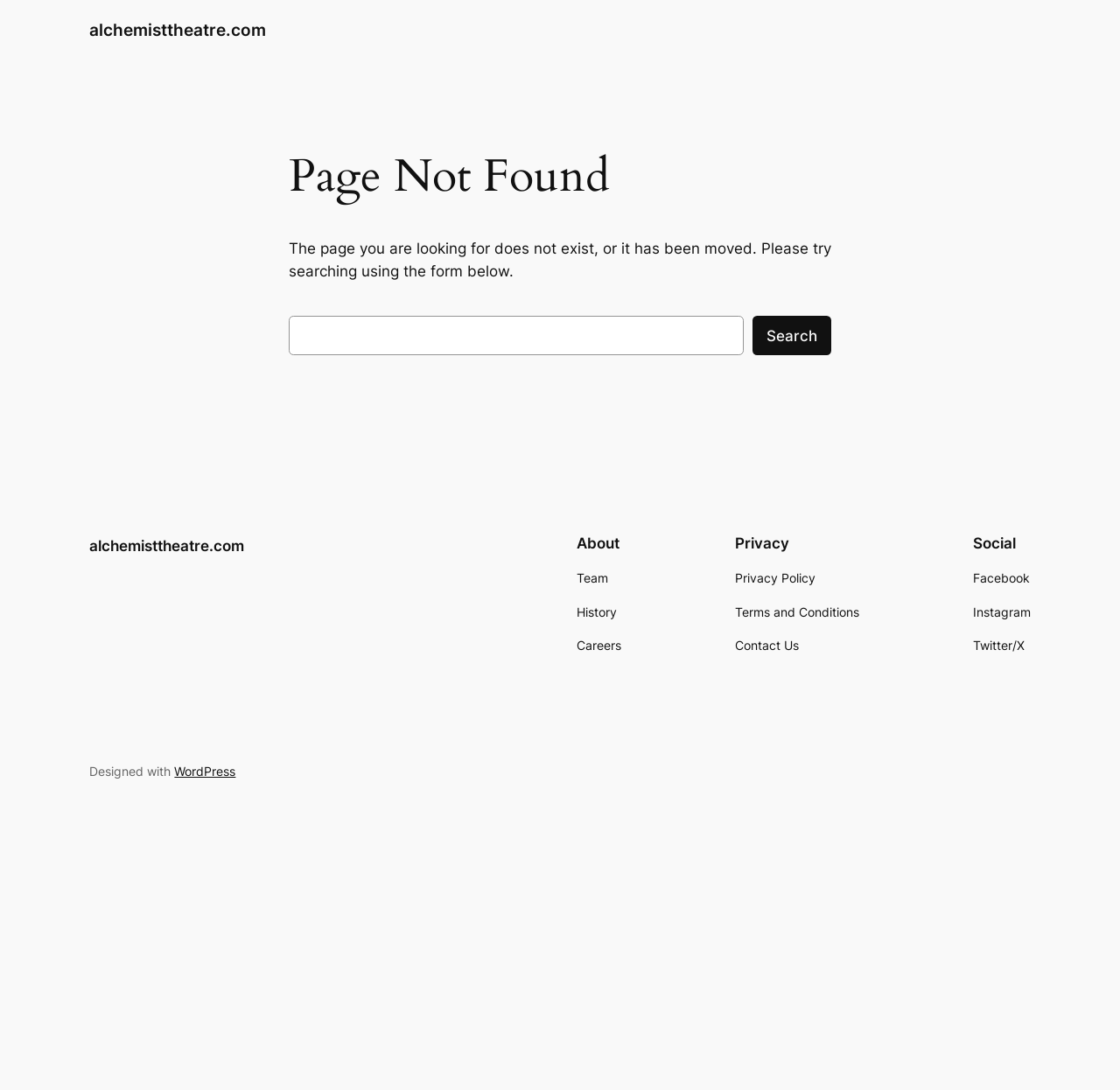What platform is the website designed with?
Your answer should be a single word or phrase derived from the screenshot.

WordPress